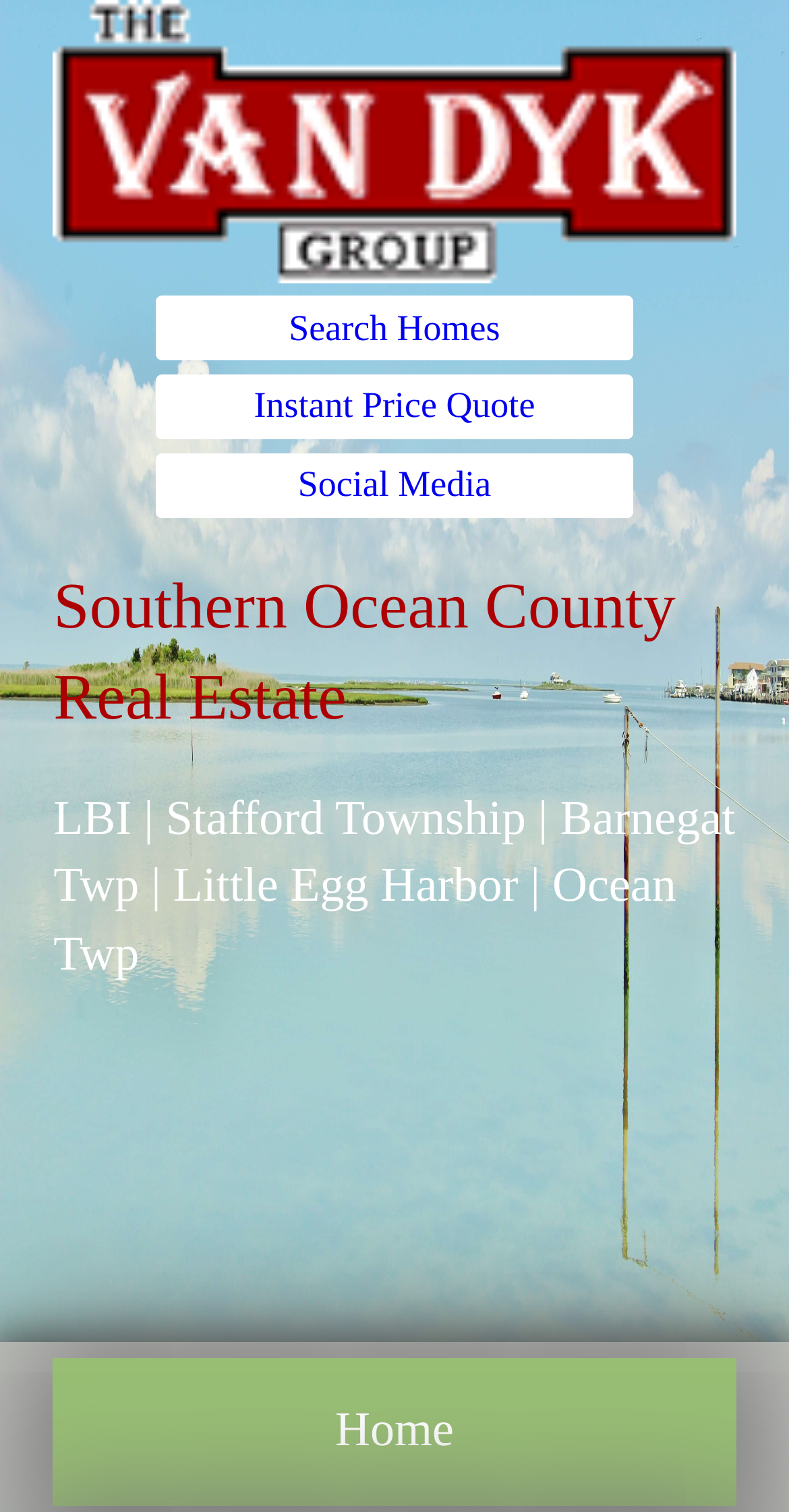Using the details in the image, give a detailed response to the question below:
What is the purpose of the 'Instant Price Quote' link?

The presence of a link labeled 'Instant Price Quote' suggests that users can click on it to get a quick estimate of their home's value, which is a common service offered in the real estate industry.